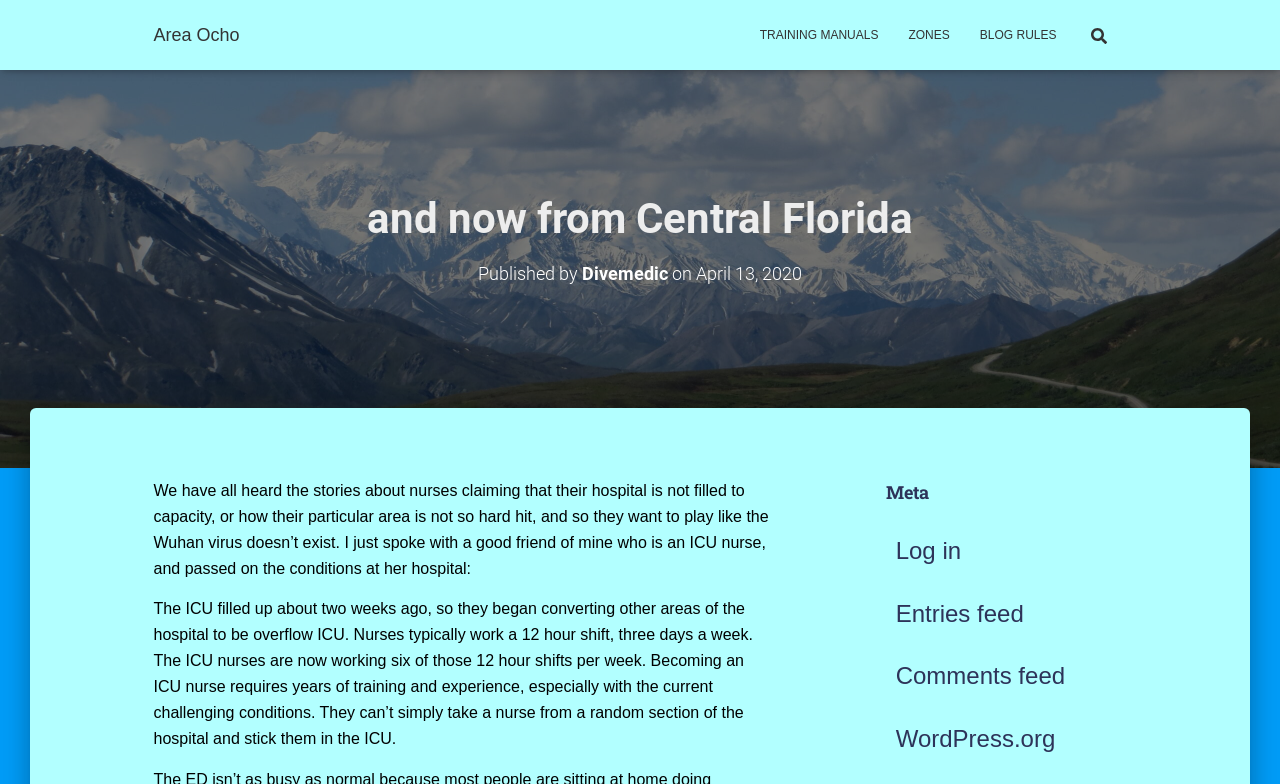Provide the bounding box coordinates for the UI element that is described as: "Log in".

[0.7, 0.685, 0.751, 0.719]